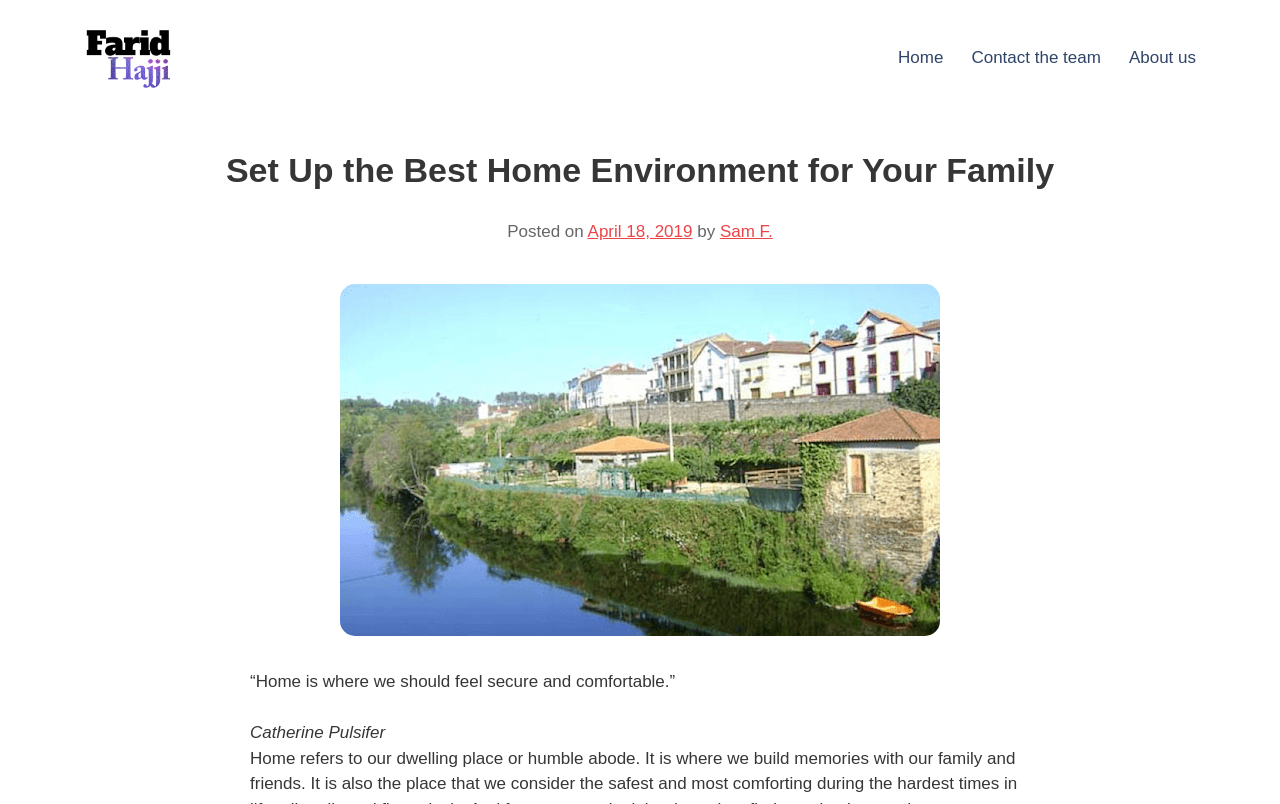What is the quote about?
Look at the screenshot and respond with a single word or phrase.

Home